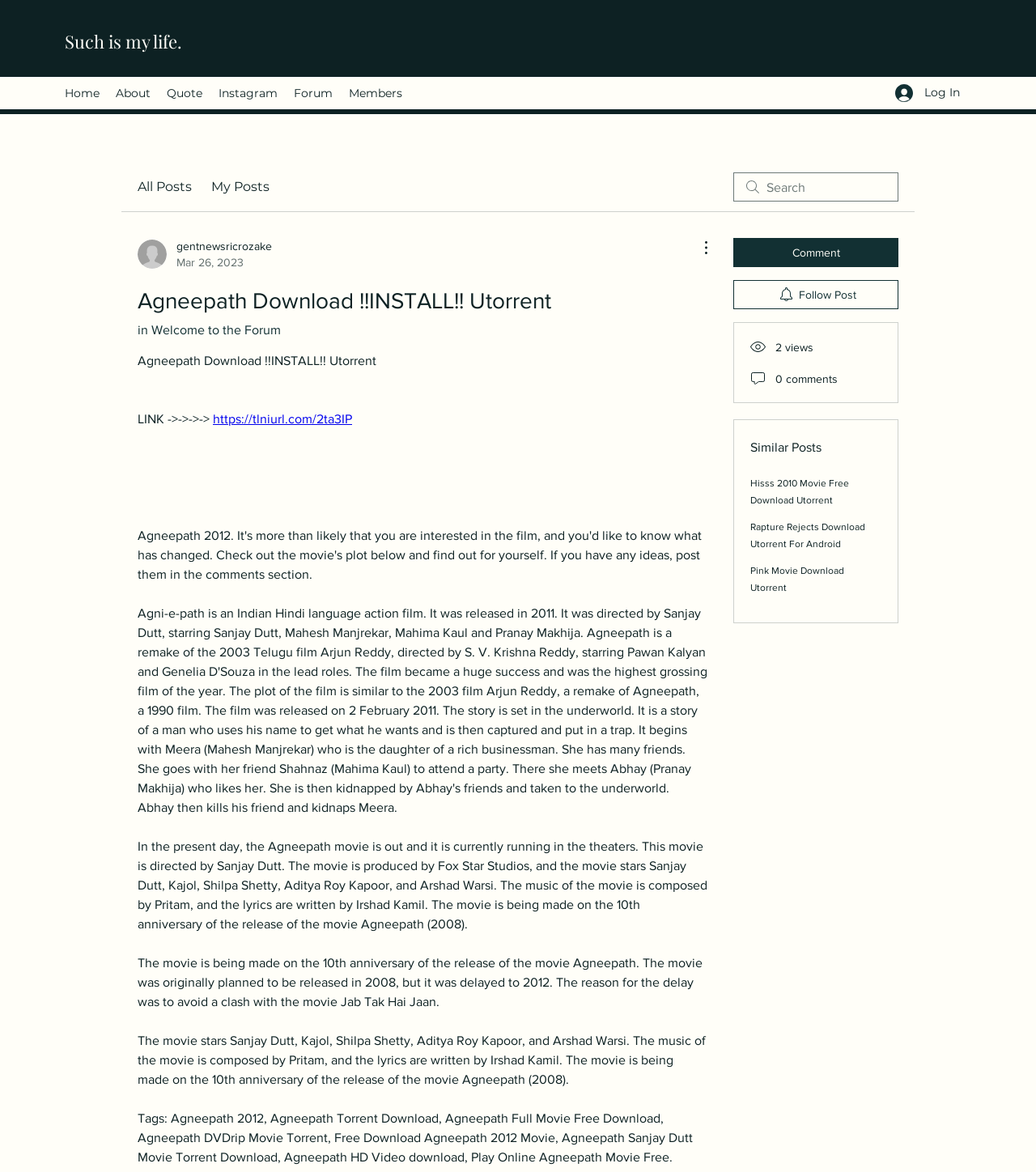Determine the bounding box for the HTML element described here: "gentnewsricrozakeMar 26, 2023". The coordinates should be given as [left, top, right, bottom] with each number being a float between 0 and 1.

[0.133, 0.203, 0.262, 0.231]